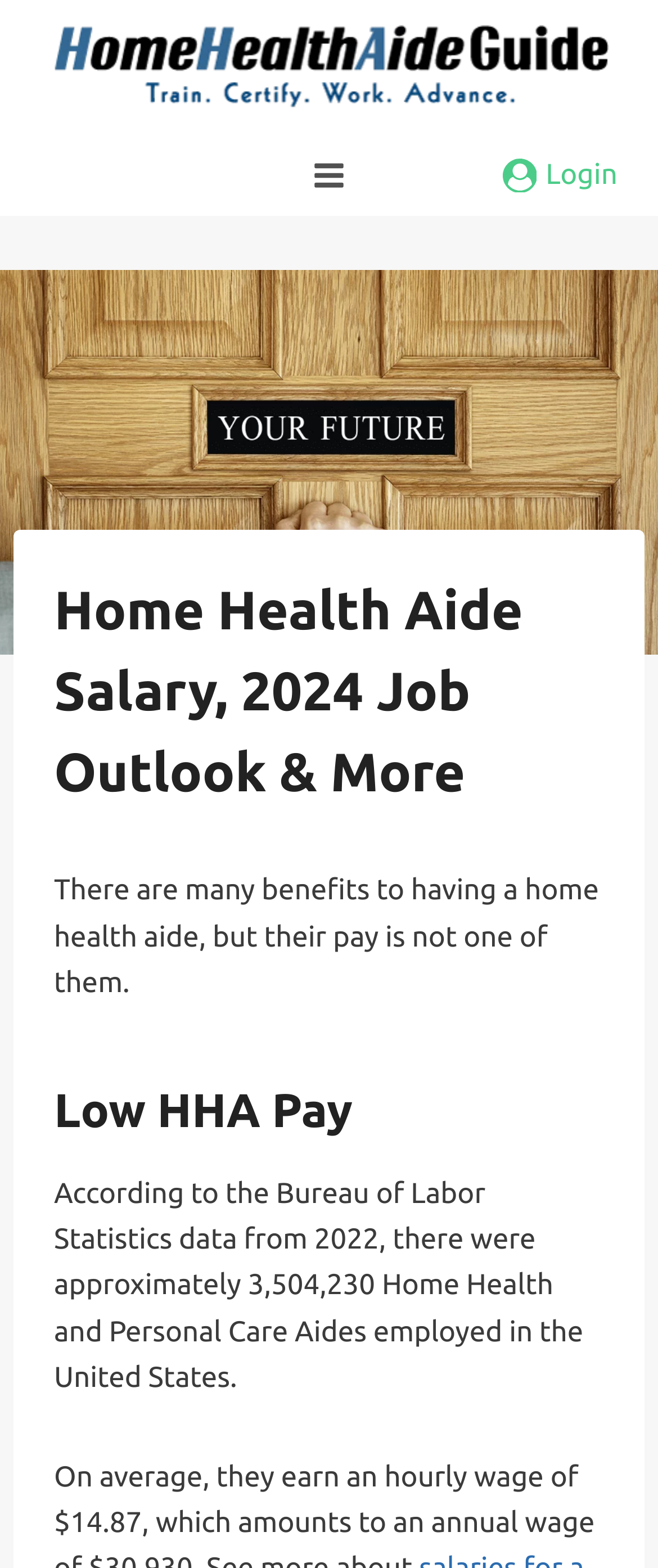Determine the bounding box for the described HTML element: "Account Login". Ensure the coordinates are four float numbers between 0 and 1 in the format [left, top, right, bottom].

[0.764, 0.086, 0.938, 0.137]